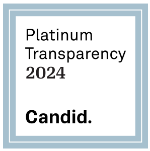Please provide a short answer using a single word or phrase for the question:
What does the word 'Candid.' suggest in the image?

Honesty or openness